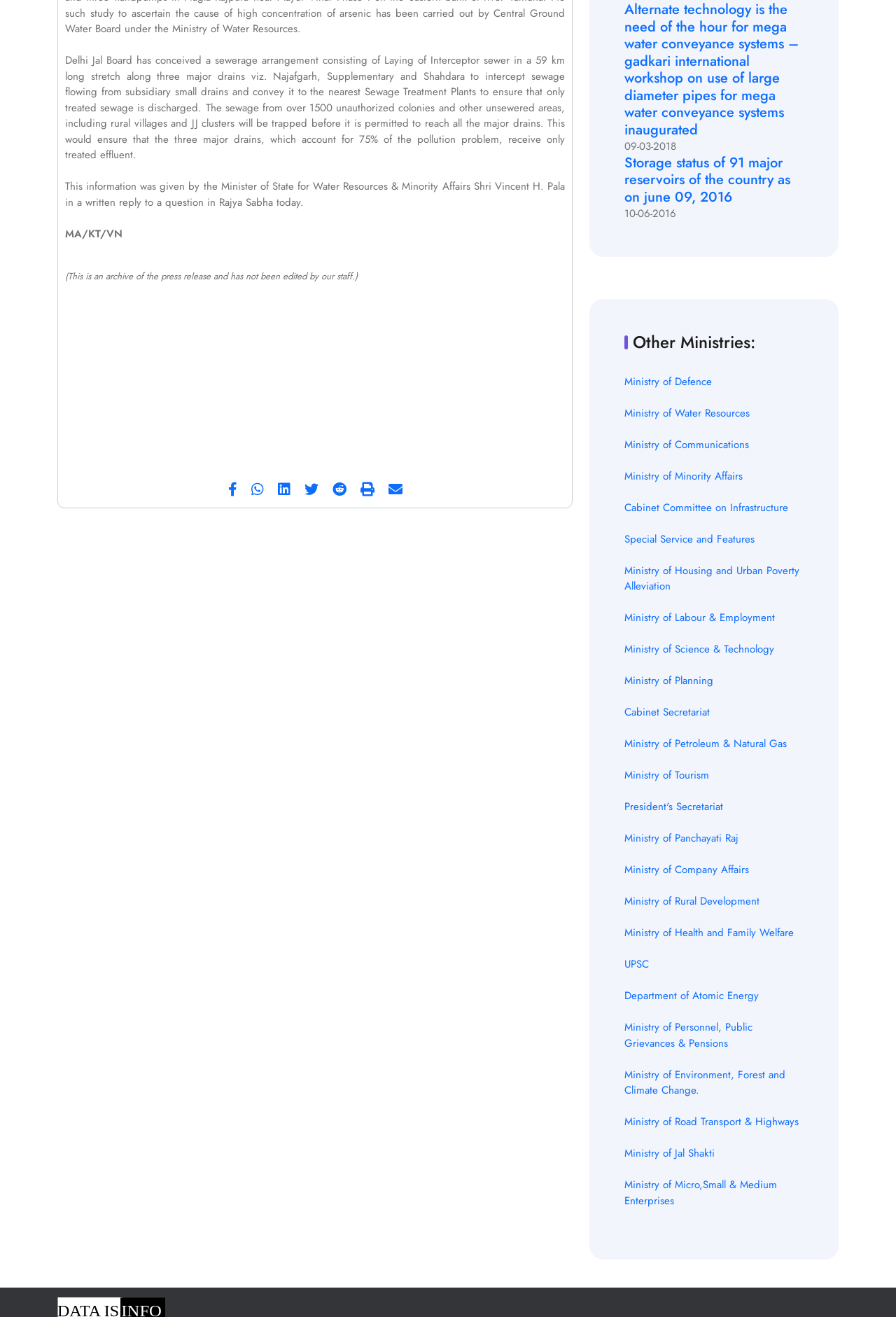Bounding box coordinates are specified in the format (top-left x, top-left y, bottom-right x, bottom-right y). All values are floating point numbers bounded between 0 and 1. Please provide the bounding box coordinate of the region this sentence describes: Ministry of Defence

[0.697, 0.284, 0.795, 0.307]